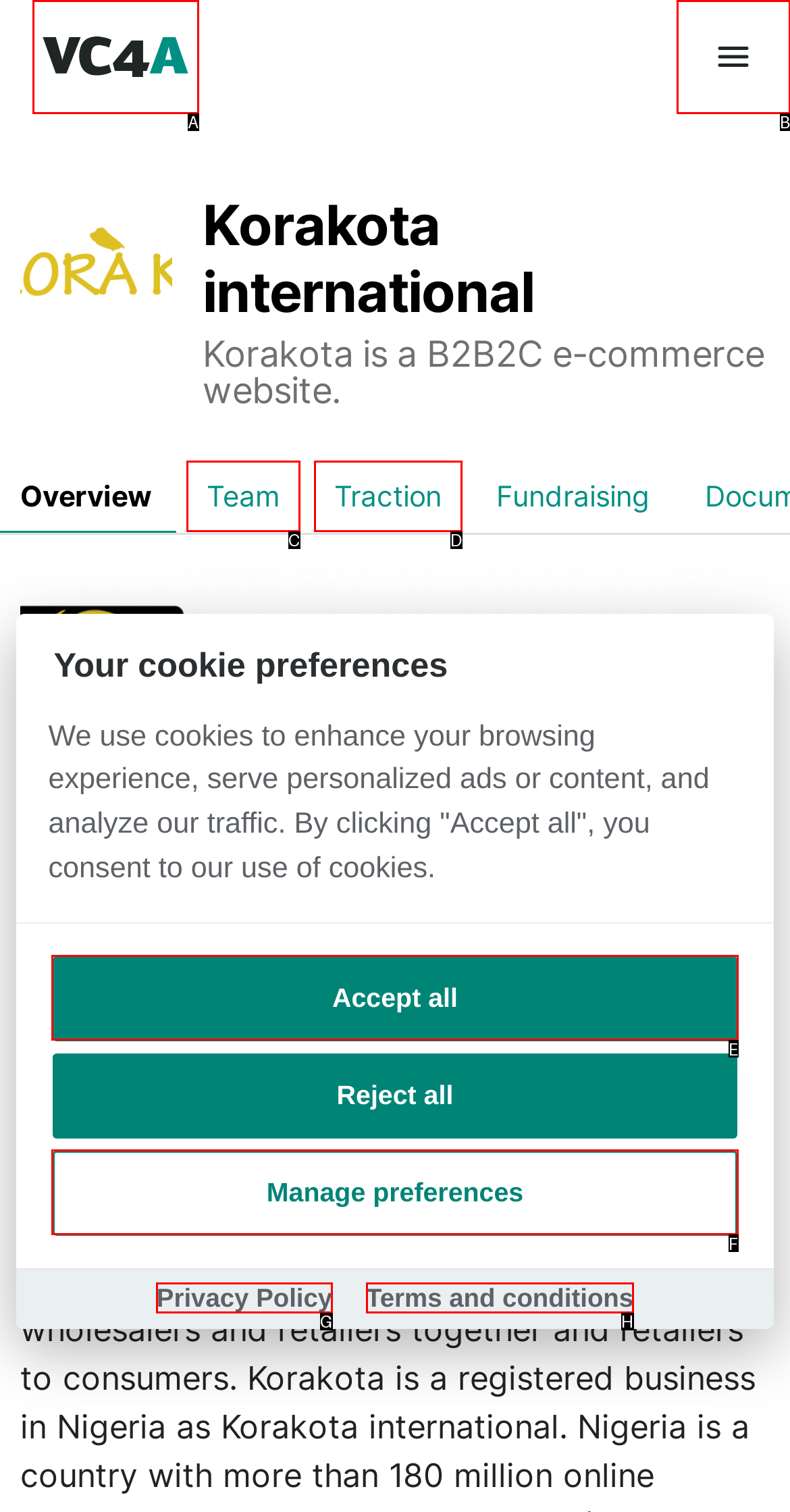Identify which HTML element aligns with the description: Traction
Answer using the letter of the correct choice from the options available.

D